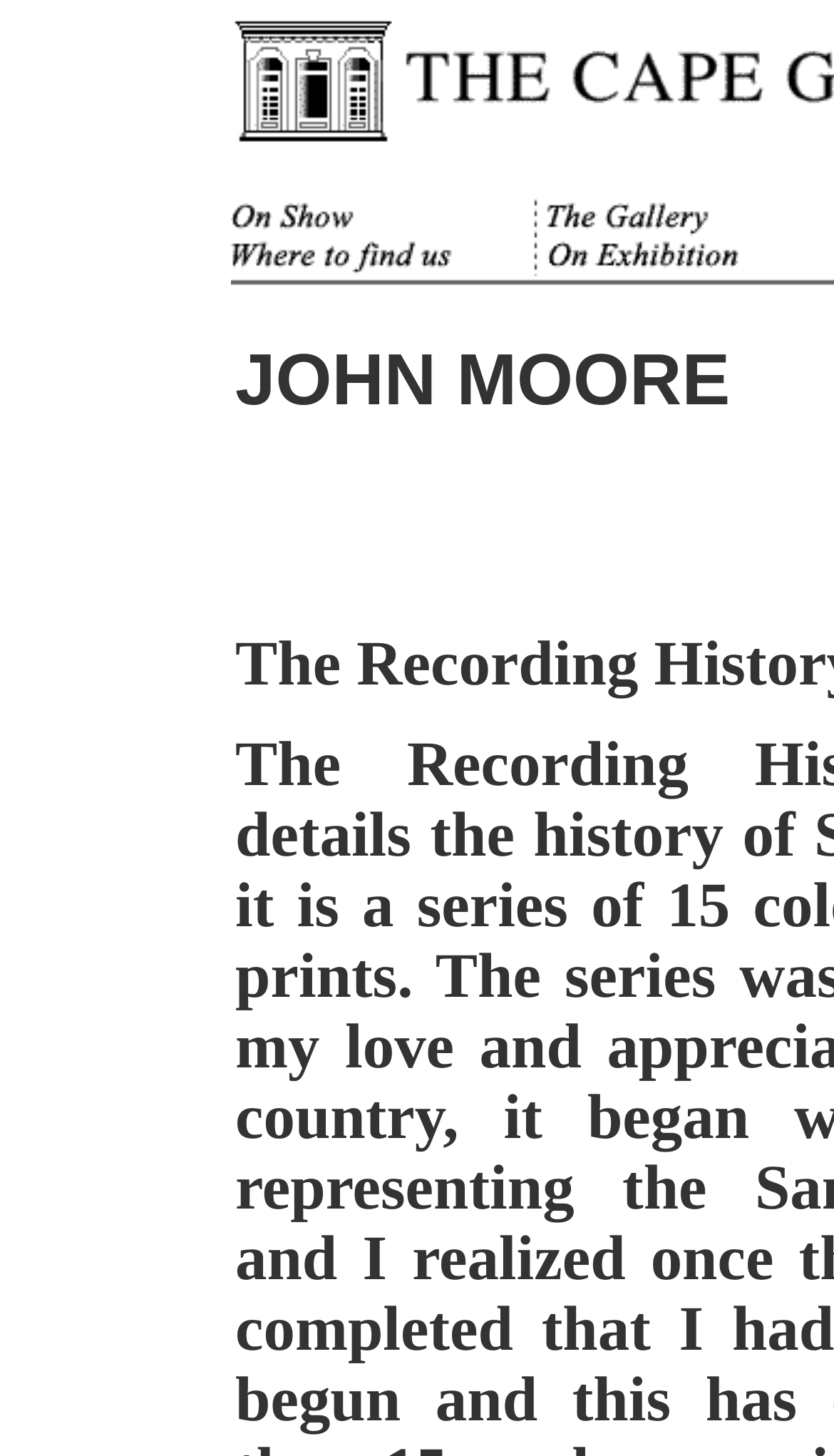Using the webpage screenshot, find the UI element described by alt="on show" name="show". Provide the bounding box coordinates in the format (top-left x, top-left y, bottom-right x, bottom-right y), ensuring all values are floating point numbers between 0 and 1.

[0.277, 0.147, 0.636, 0.169]